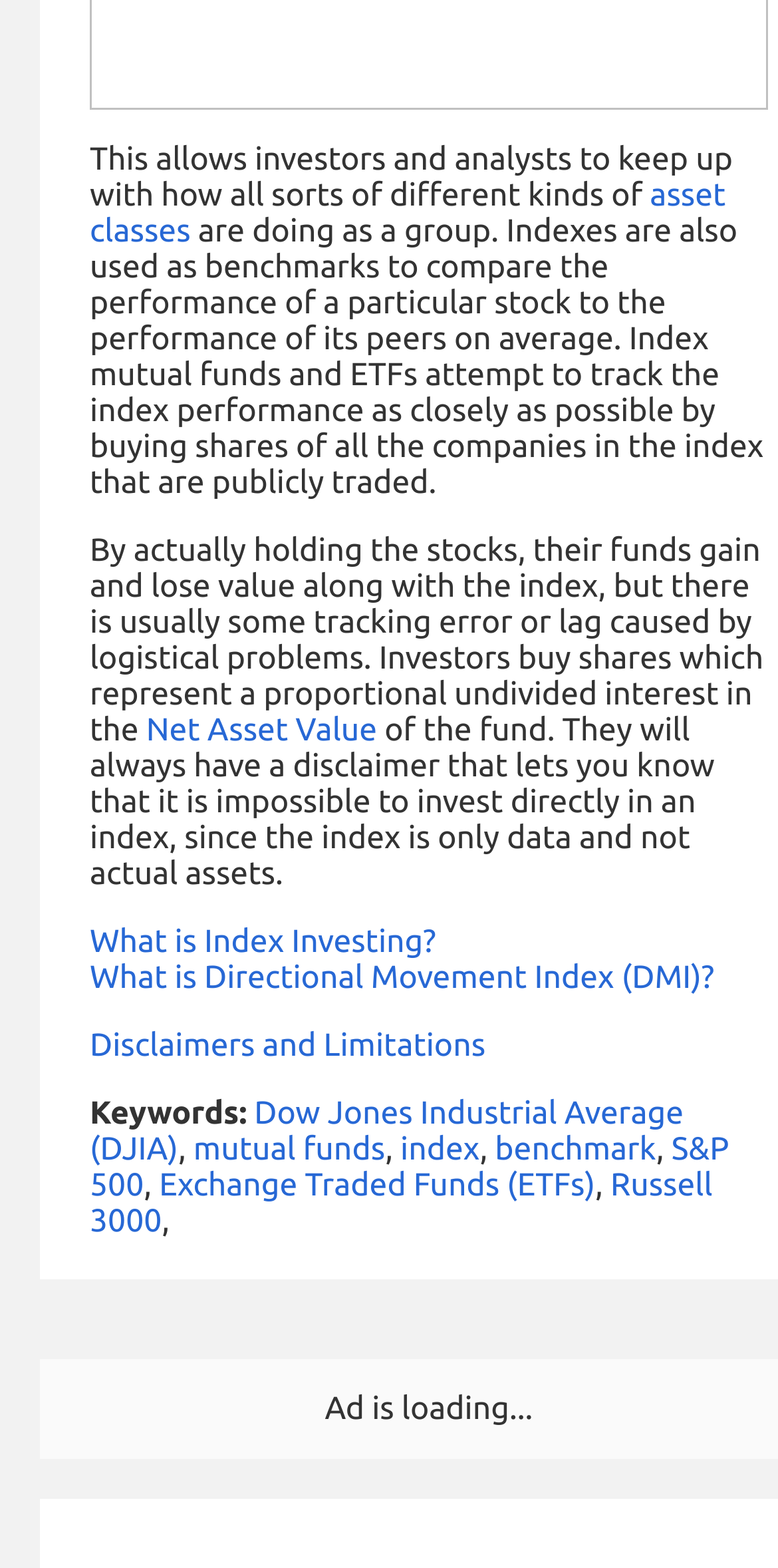Please analyze the image and give a detailed answer to the question:
What are some examples of indexes mentioned on the webpage?

The webpage mentions several examples of indexes, including the Dow Jones Industrial Average (DJIA), S&P 500, and Russell 3000. These are listed under the 'Keywords' section.